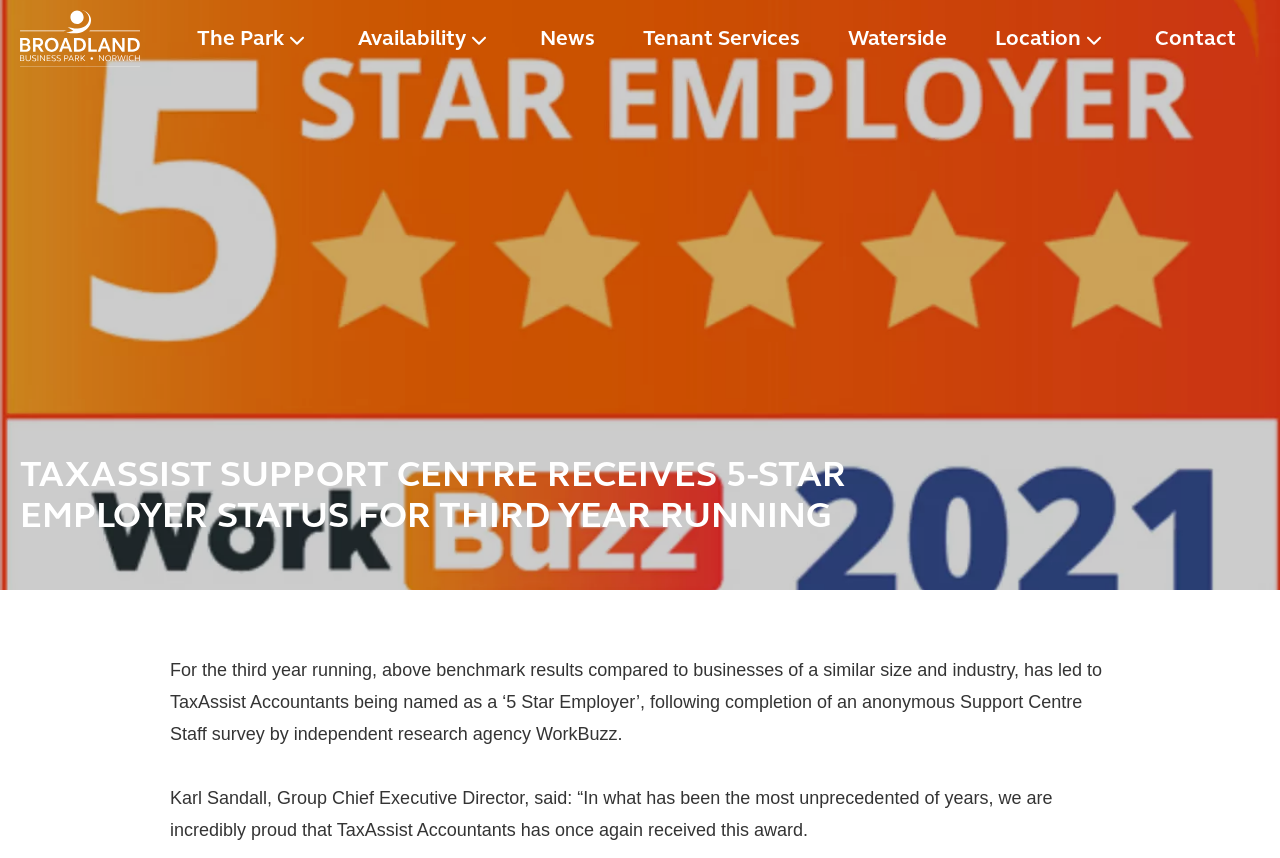What is the topic of the news mentioned in the webpage?
Identify the answer in the screenshot and reply with a single word or phrase.

Employer status